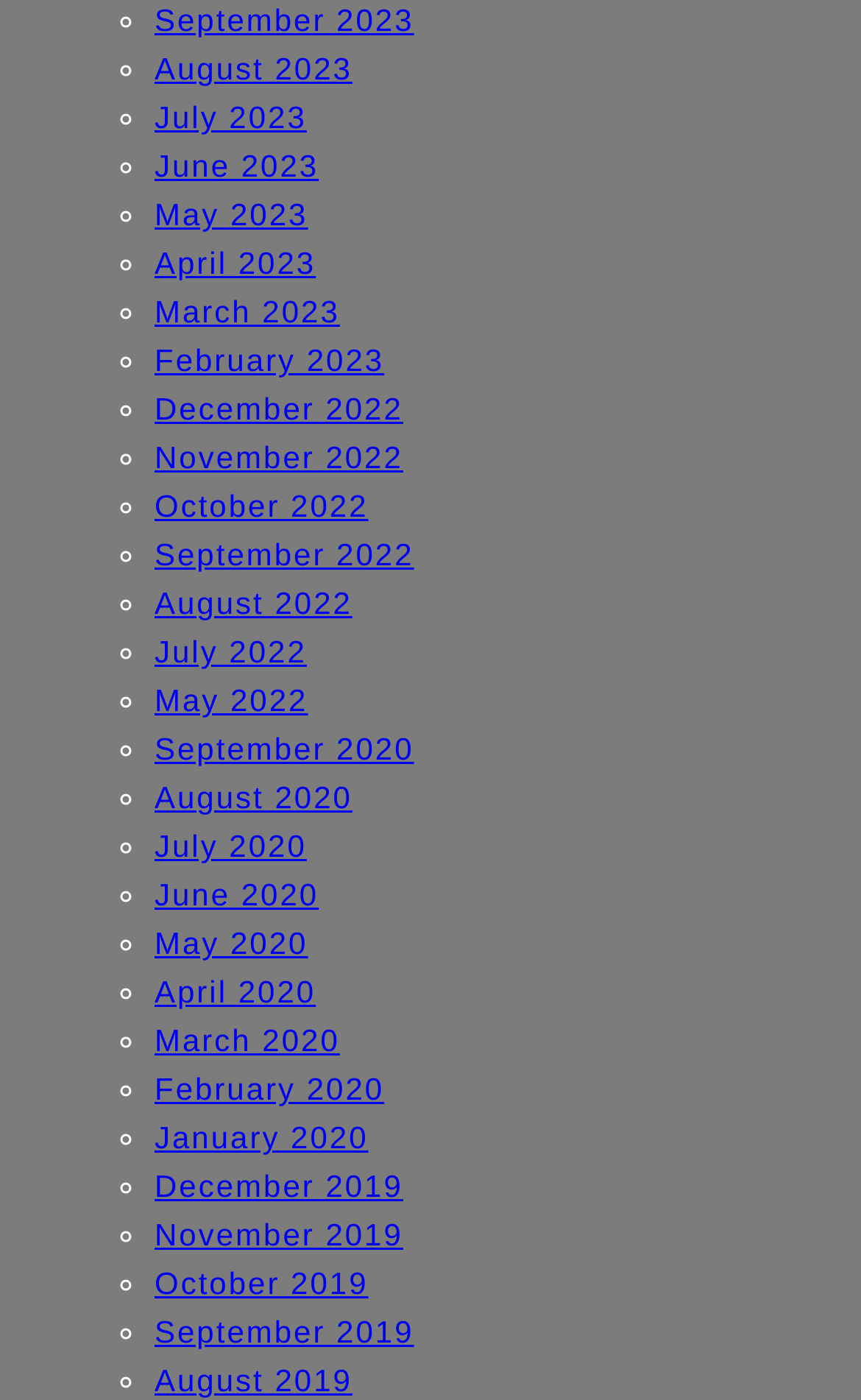Pinpoint the bounding box coordinates of the area that must be clicked to complete this instruction: "View July 2023".

[0.179, 0.071, 0.356, 0.097]